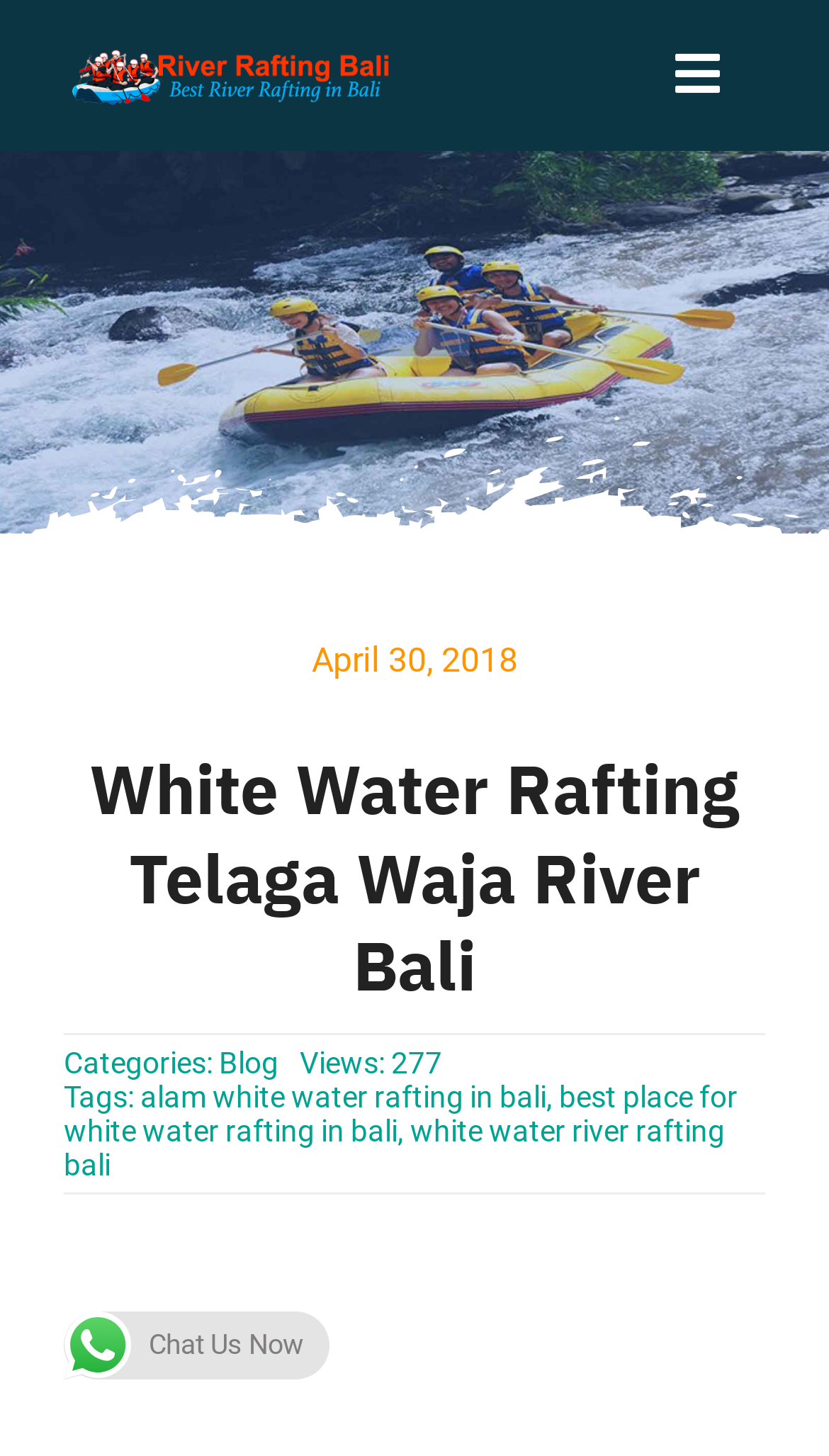Determine the primary headline of the webpage.

White Water Rafting Telaga Waja River Bali